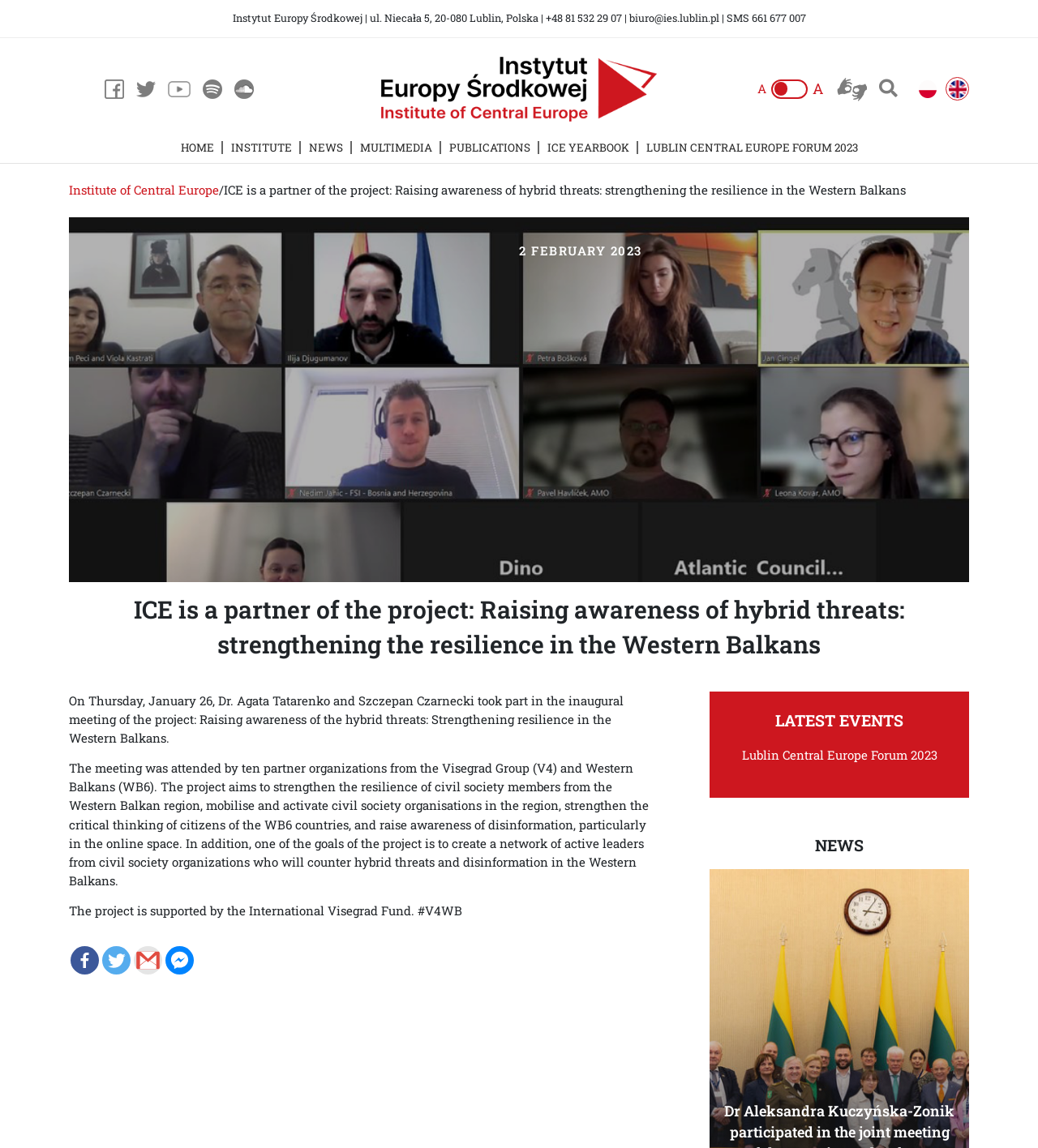What is the project about?
Using the image as a reference, give an elaborate response to the question.

The project is about raising awareness of hybrid threats, strengthening the resilience of civil society members from the Western Balkan region, mobilising and activating civil society organisations in the region, strengthening the critical thinking of citizens of the WB6 countries, and raising awareness of disinformation, particularly in the online space, as described in the static text 'On Thursday, January 26, Dr. Agata Tatarenko and Szczepan Czarnecki took part in the inaugural meeting of the project: Raising awareness of the hybrid threats: Strengthening resilience in the Western Balkans.'.